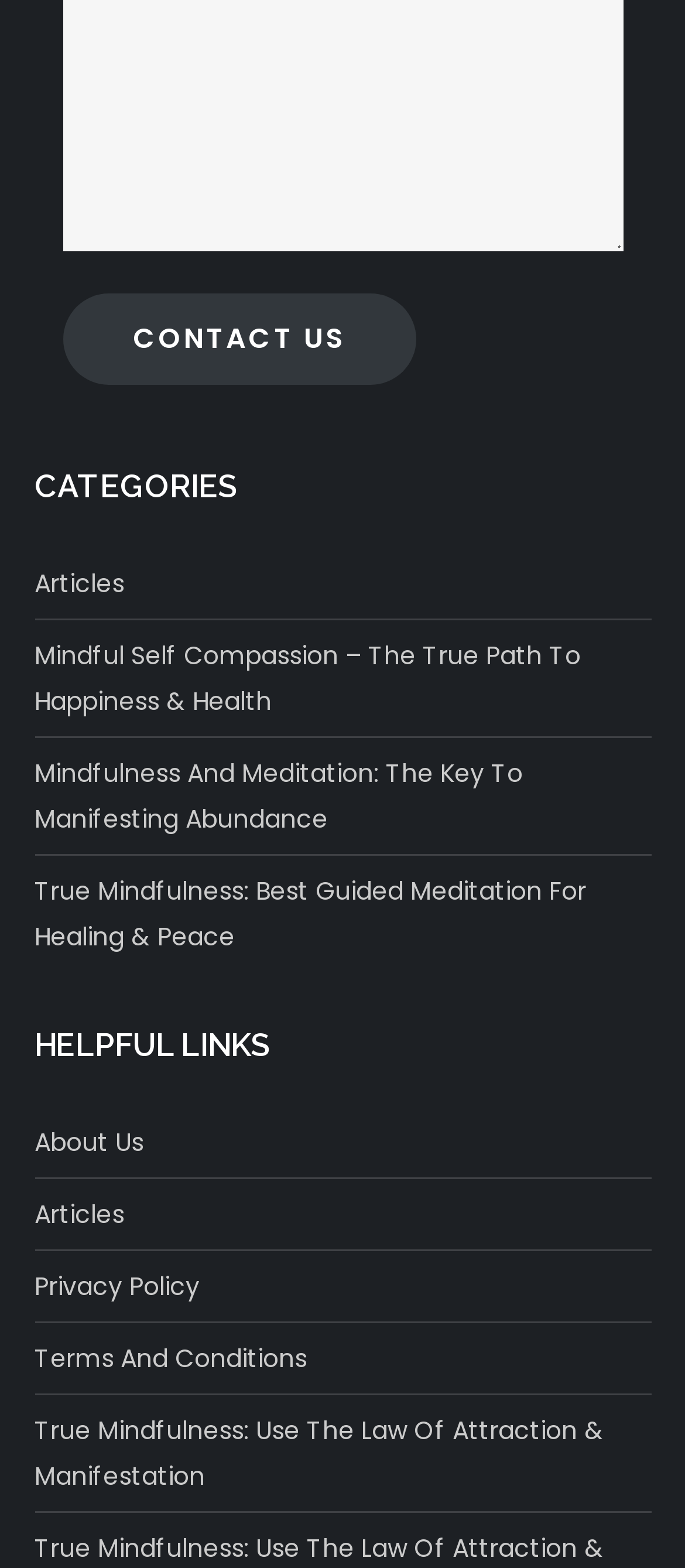Given the description of the UI element: "Articles", predict the bounding box coordinates in the form of [left, top, right, bottom], with each value being a float between 0 and 1.

[0.05, 0.358, 0.181, 0.387]